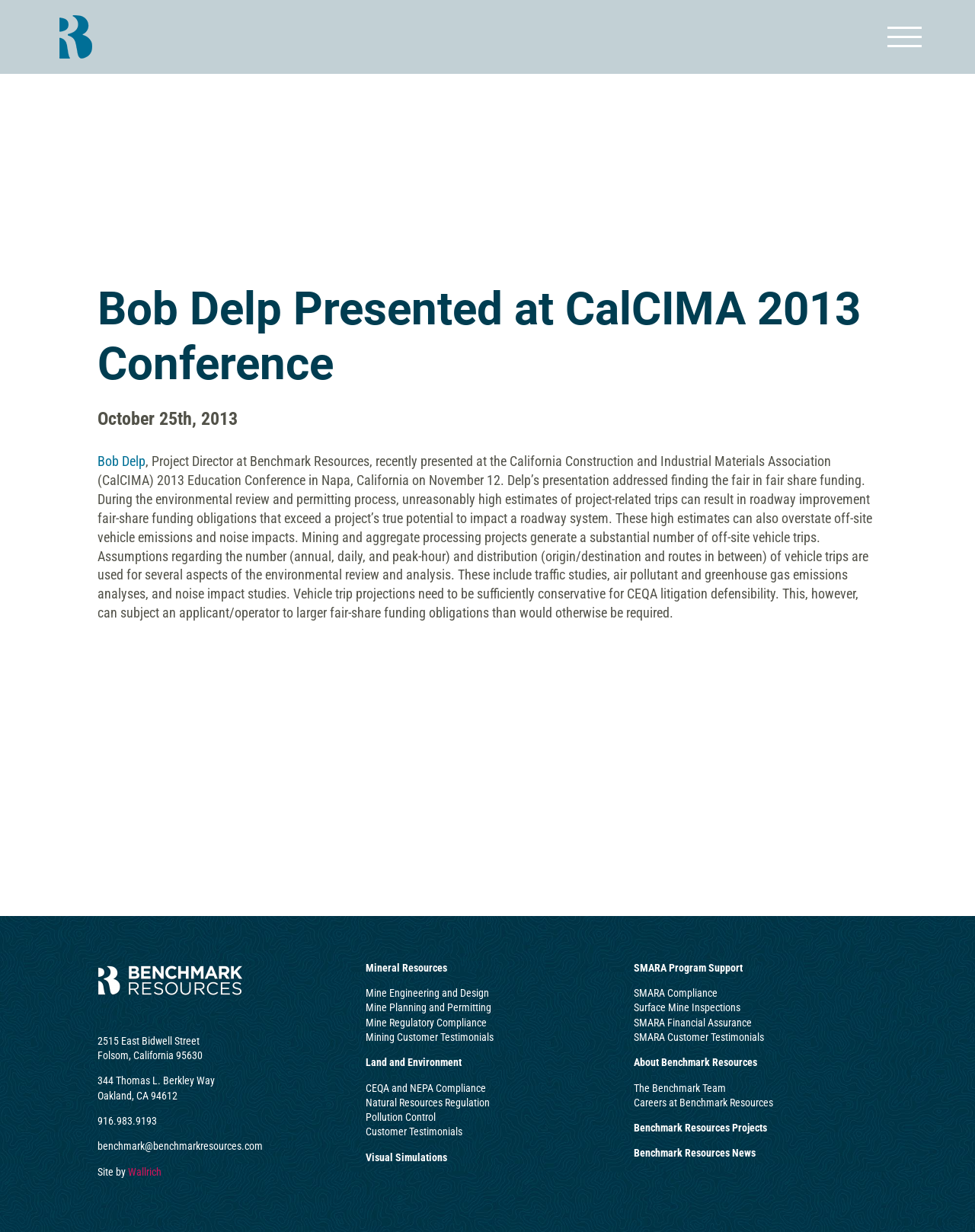Determine the bounding box coordinates of the region I should click to achieve the following instruction: "Scroll to the top of the page". Ensure the bounding box coordinates are four float numbers between 0 and 1, i.e., [left, top, right, bottom].

[0.904, 0.769, 0.941, 0.791]